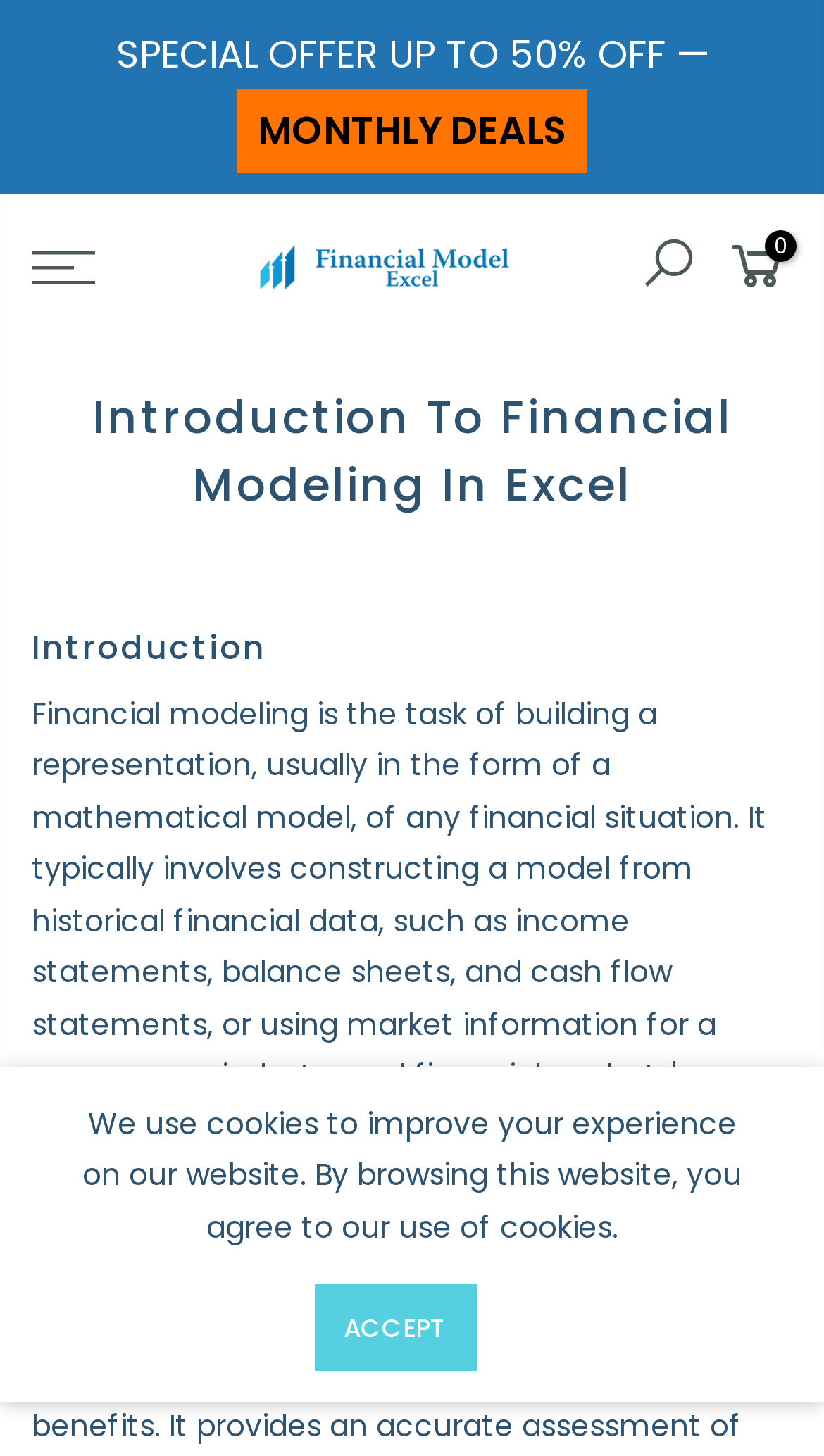Please identify the coordinates of the bounding box that should be clicked to fulfill this instruction: "View the 'Introduction To Financial Modeling In Excel' section".

[0.038, 0.263, 0.962, 0.357]